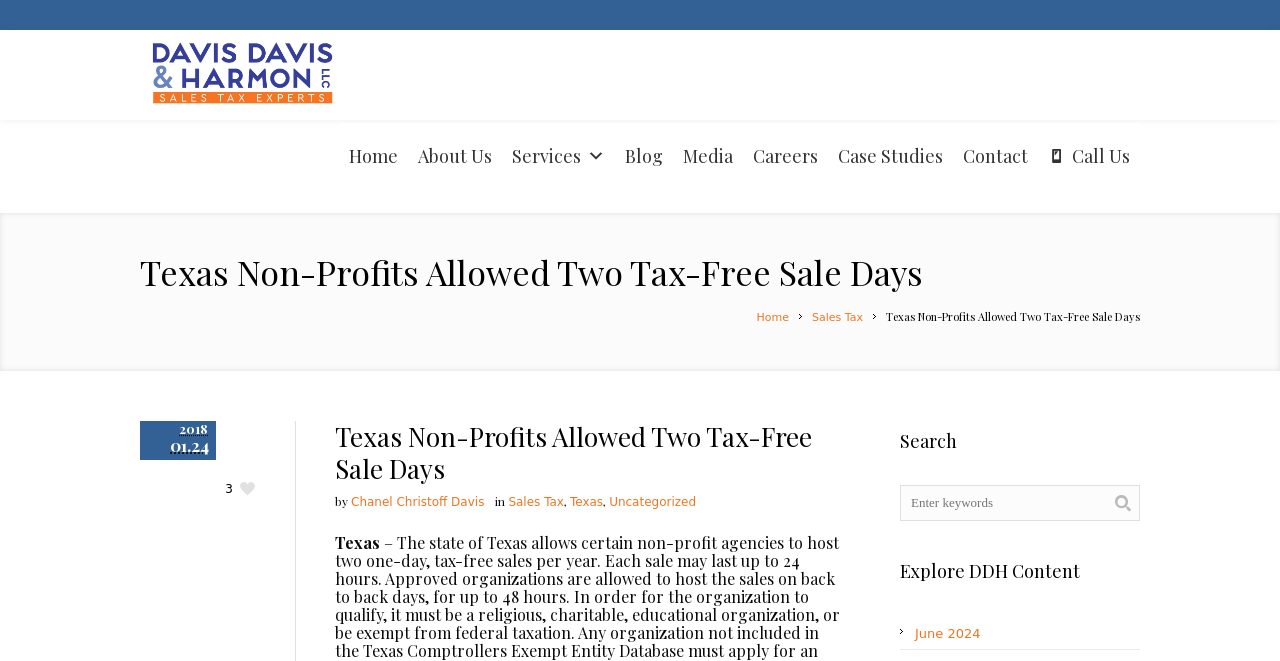What is the topic of the blog post?
Based on the screenshot, respond with a single word or phrase.

Texas Non-Profits Allowed Two Tax-Free Sale Days